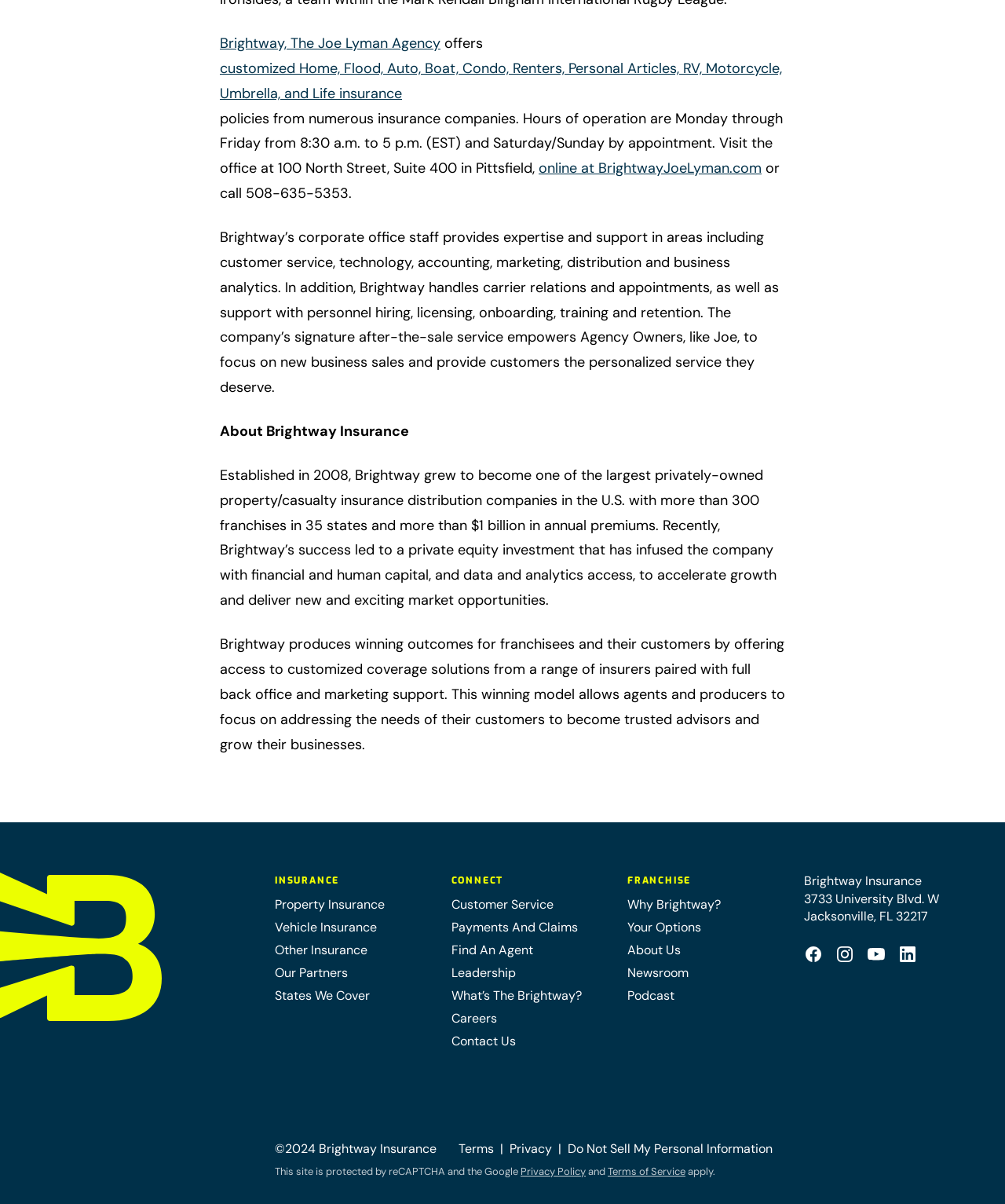Provide the bounding box coordinates of the HTML element described by the text: "LinkedIn".

[0.893, 0.784, 0.912, 0.8]